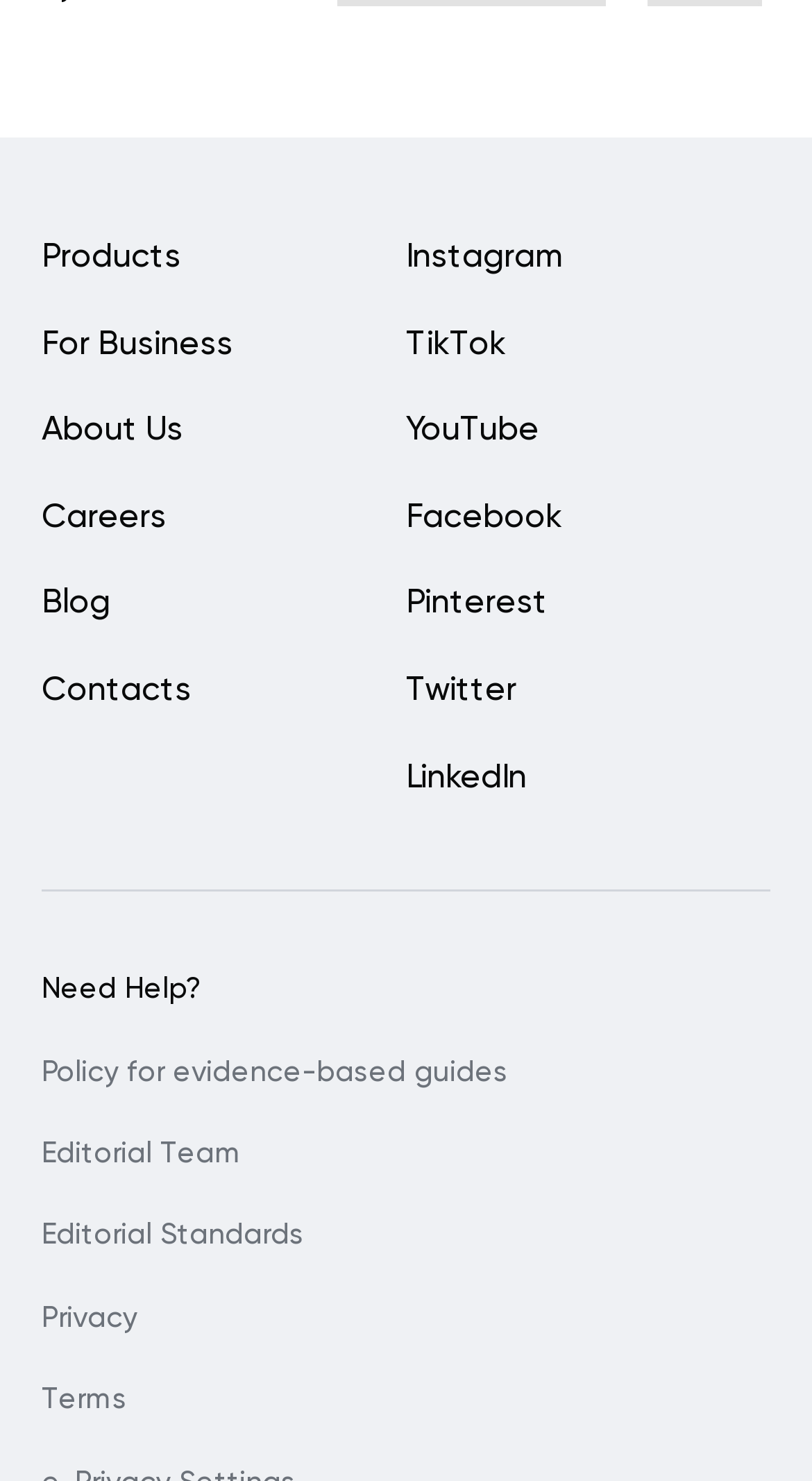Could you specify the bounding box coordinates for the clickable section to complete the following instruction: "Call the phone number"?

None